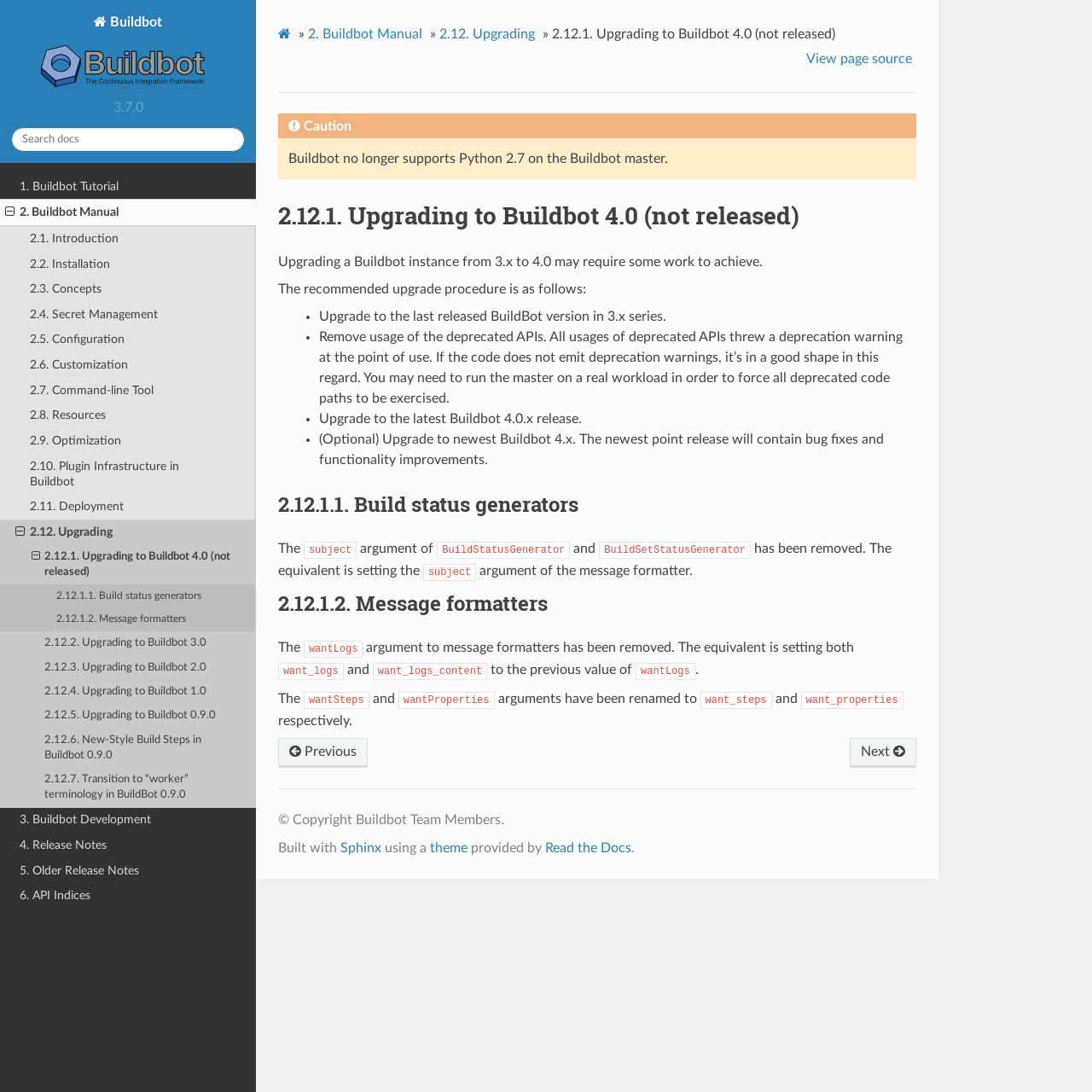Identify the bounding box coordinates of the section that should be clicked to achieve the task described: "Expand 2.12.1. Upgrading to Buildbot 4.0 (not released)".

[0.0, 0.499, 0.234, 0.535]